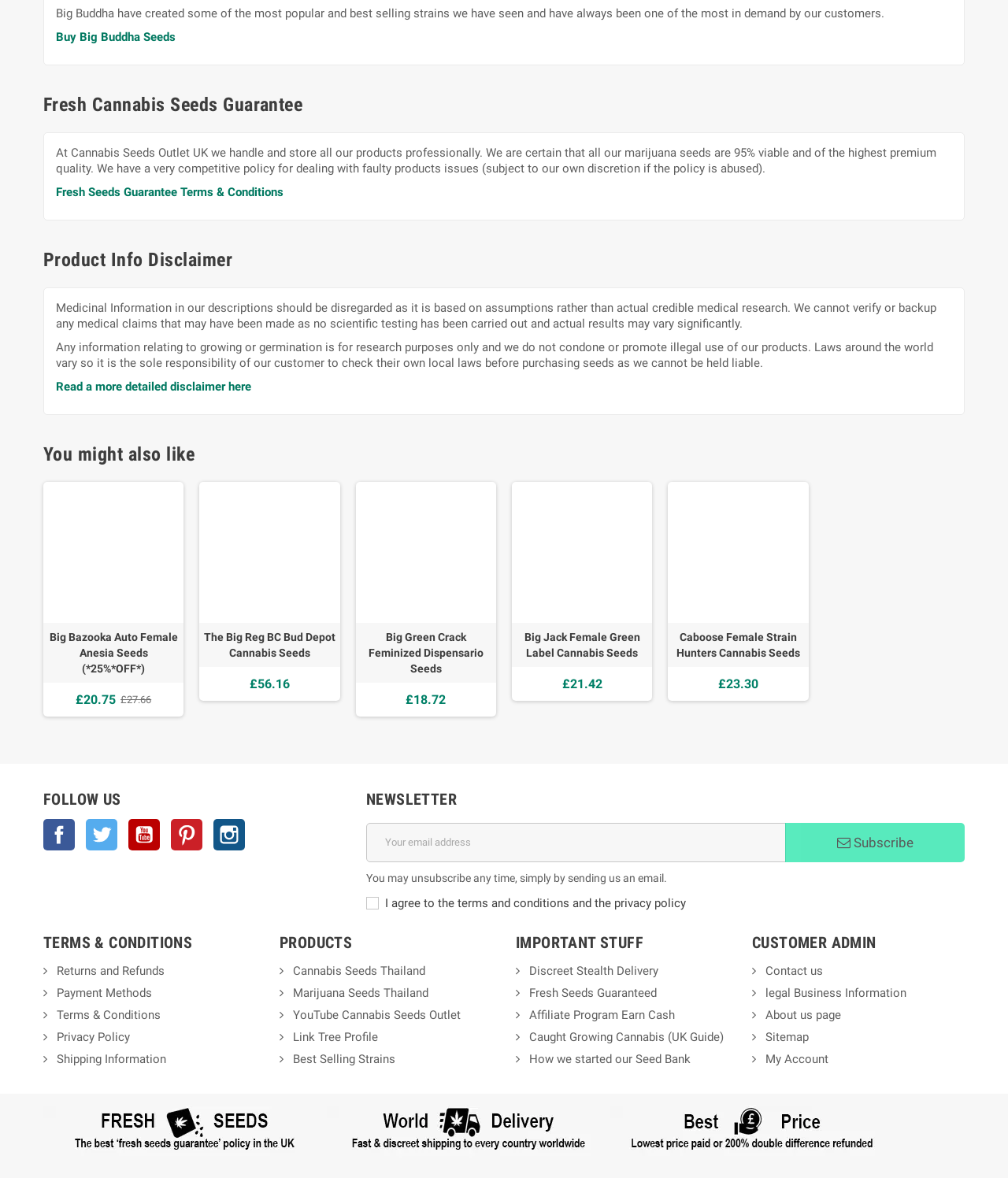Find the bounding box coordinates for the element that must be clicked to complete the instruction: "Subscribe to the newsletter". The coordinates should be four float numbers between 0 and 1, indicated as [left, top, right, bottom].

[0.779, 0.698, 0.957, 0.732]